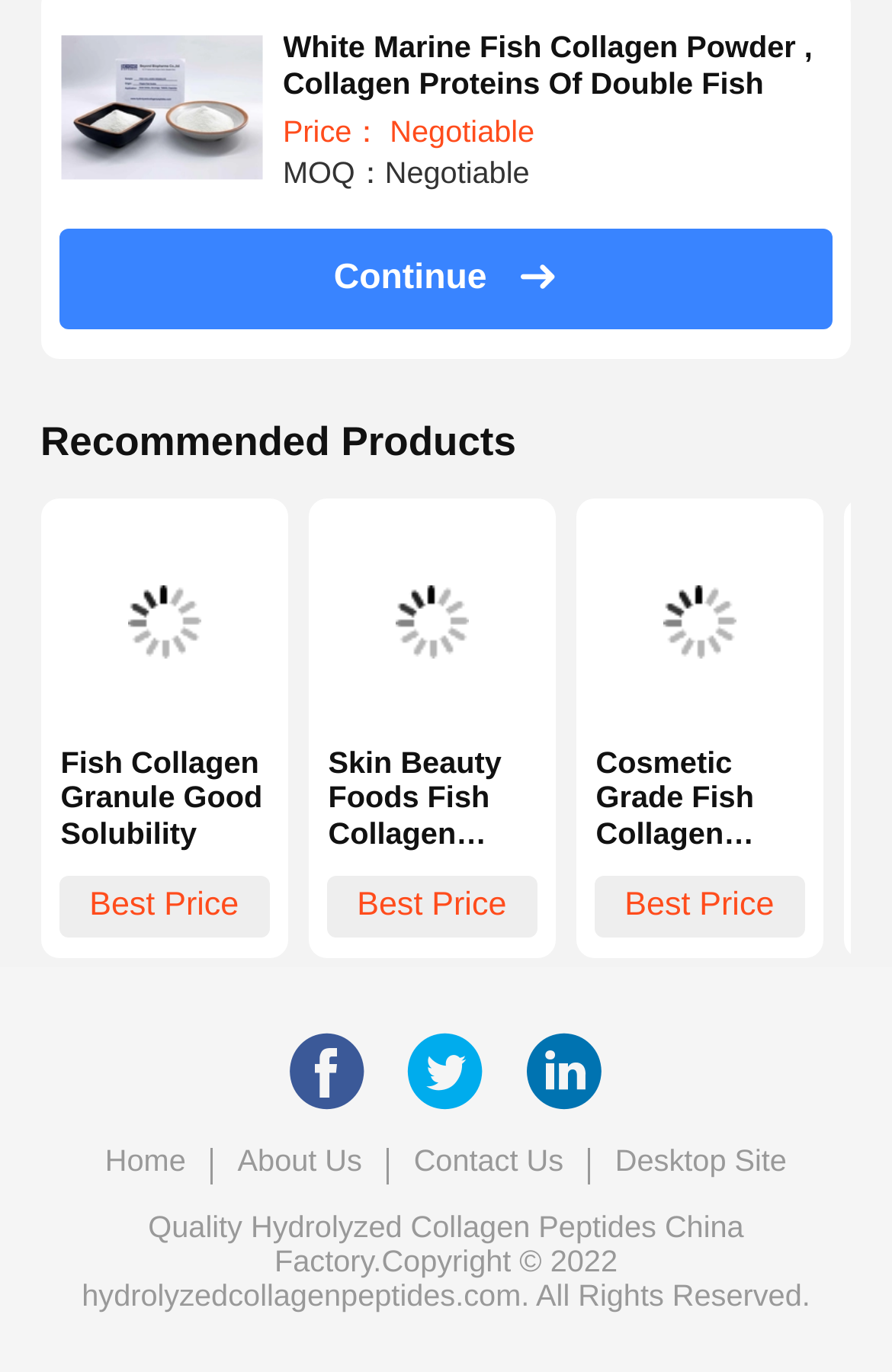Bounding box coordinates are given in the format (top-left x, top-left y, bottom-right x, bottom-right y). All values should be floating point numbers between 0 and 1. Provide the bounding box coordinate for the UI element described as: Privacy

None